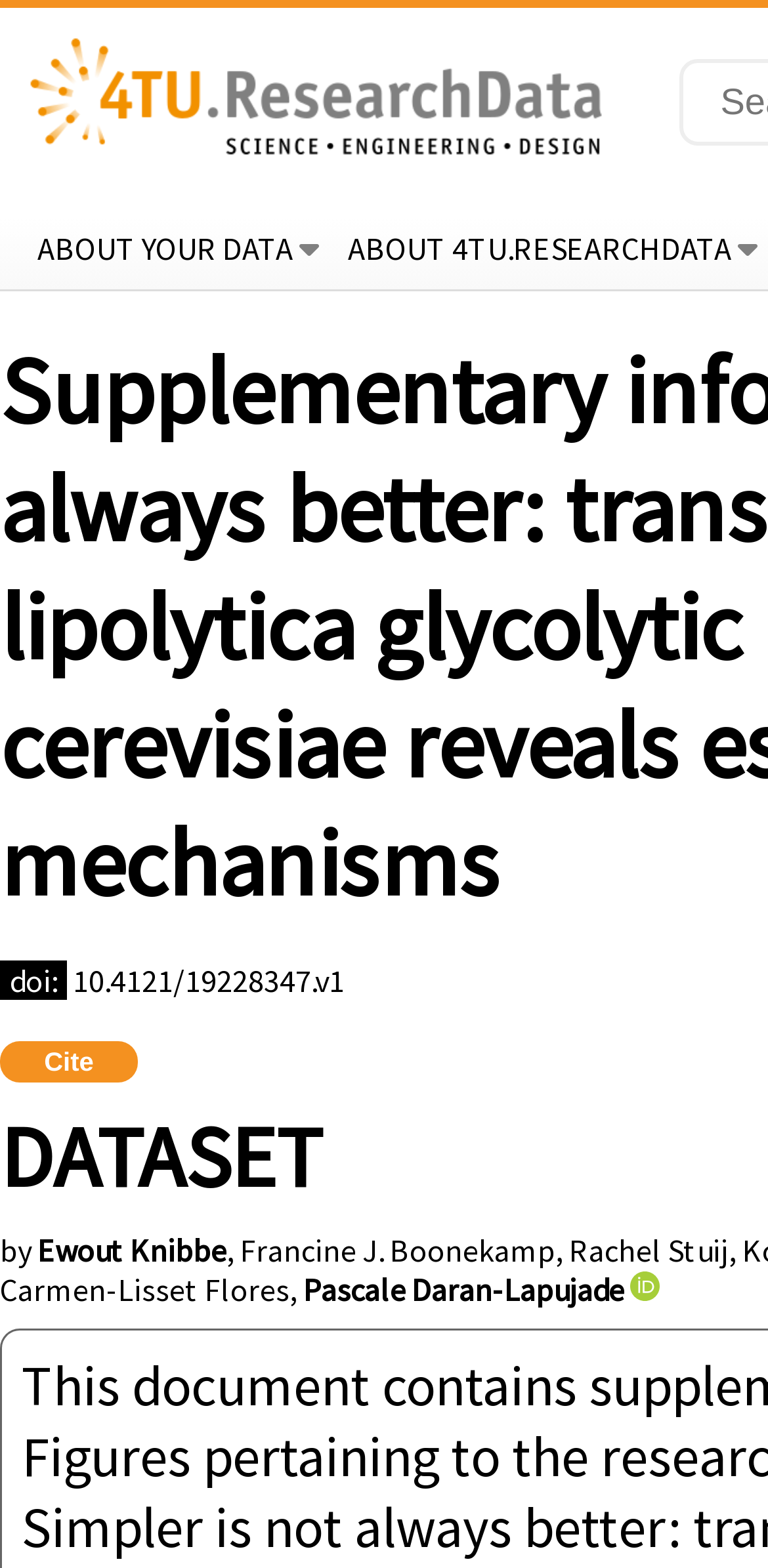What is the name of the dataset?
Please provide a single word or phrase answer based on the image.

Simpler is not always better